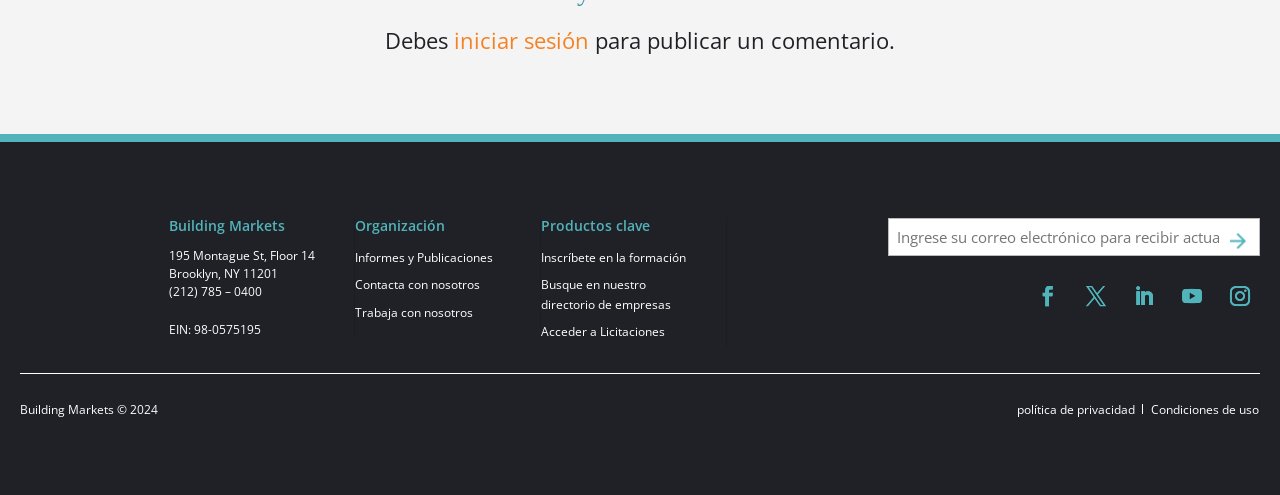Please identify the coordinates of the bounding box for the clickable region that will accomplish this instruction: "Click on the 'política de privacidad' link".

[0.782, 0.809, 0.887, 0.844]